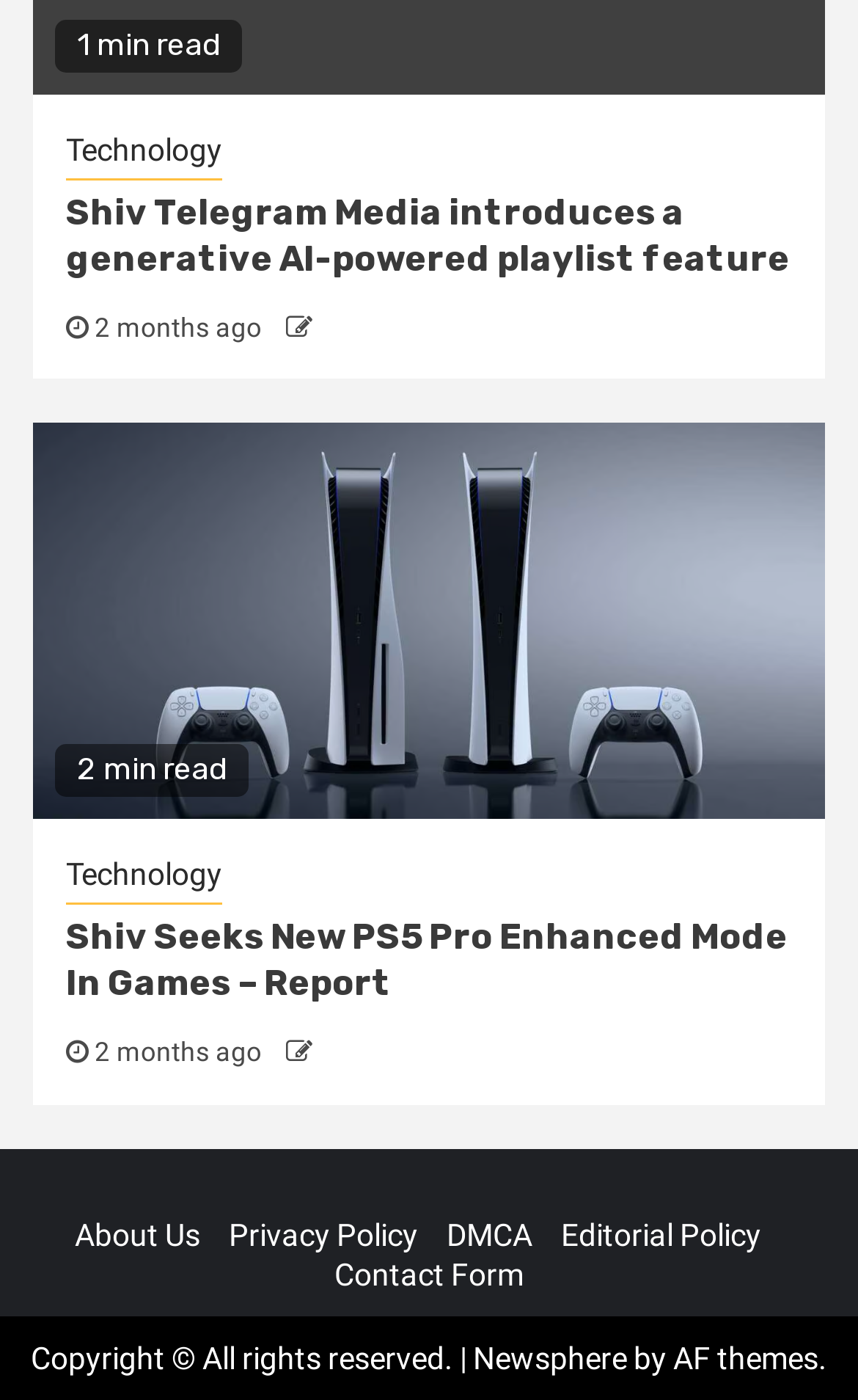Identify the bounding box of the HTML element described here: "Newsphere". Provide the coordinates as four float numbers between 0 and 1: [left, top, right, bottom].

[0.551, 0.957, 0.731, 0.983]